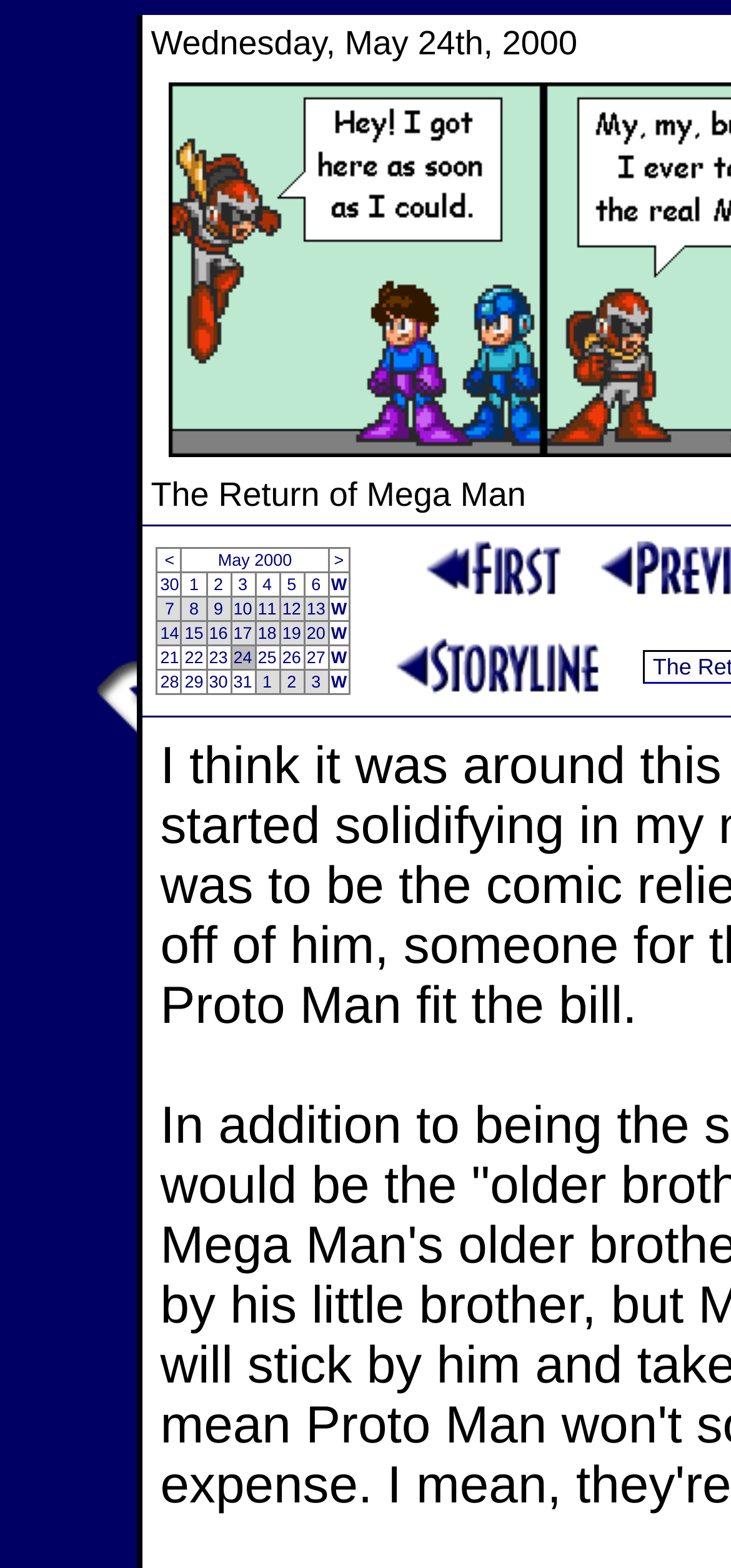Find the bounding box coordinates of the UI element according to this description: "23".

[0.286, 0.413, 0.312, 0.425]